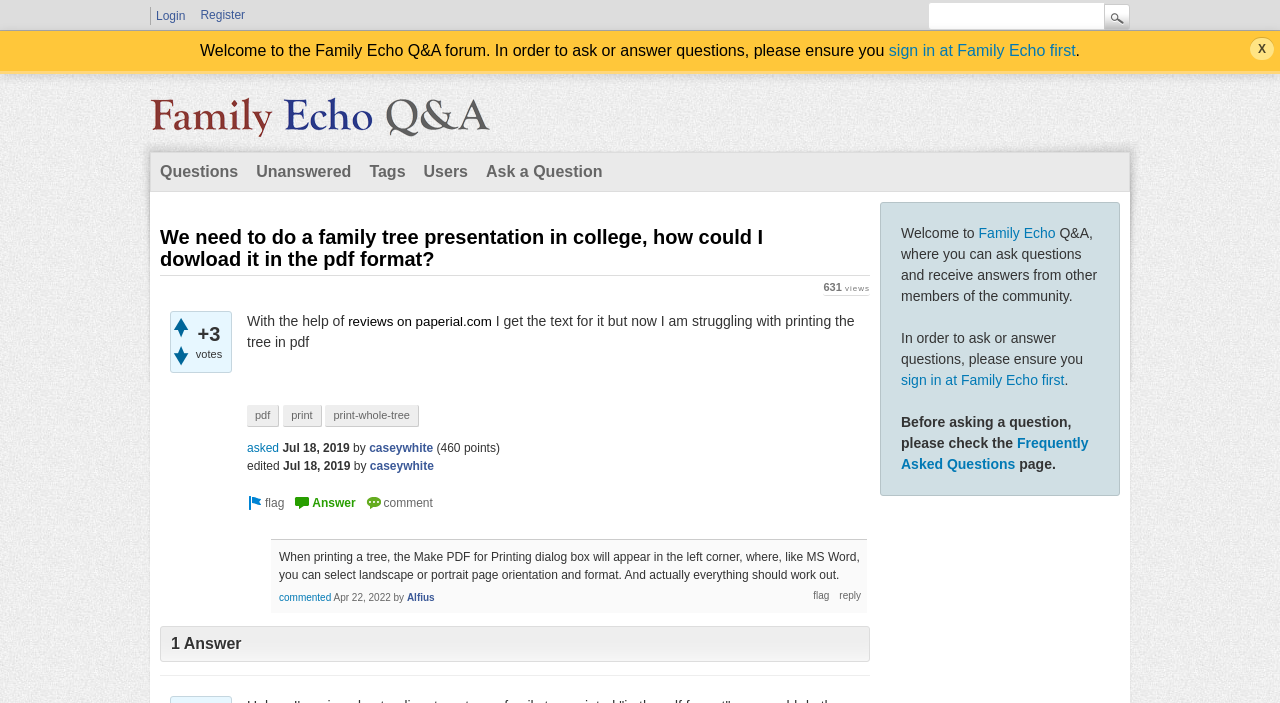Specify the bounding box coordinates (top-left x, top-left y, bottom-right x, bottom-right y) of the UI element in the screenshot that matches this description: Ghost Hunter Store

None